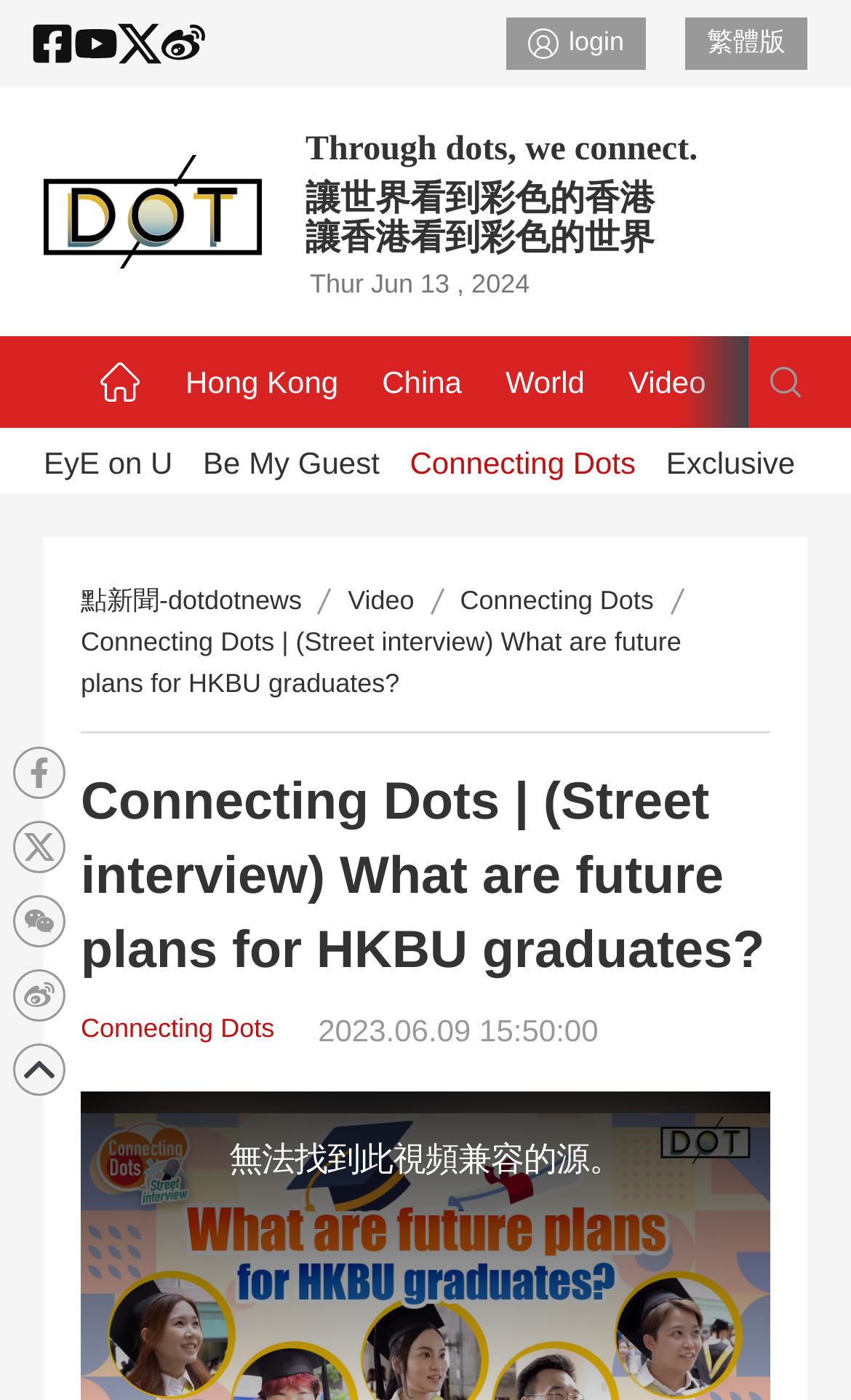Can you specify the bounding box coordinates of the area that needs to be clicked to fulfill the following instruction: "Watch the Connecting Dots video"?

[0.095, 0.444, 0.879, 0.504]